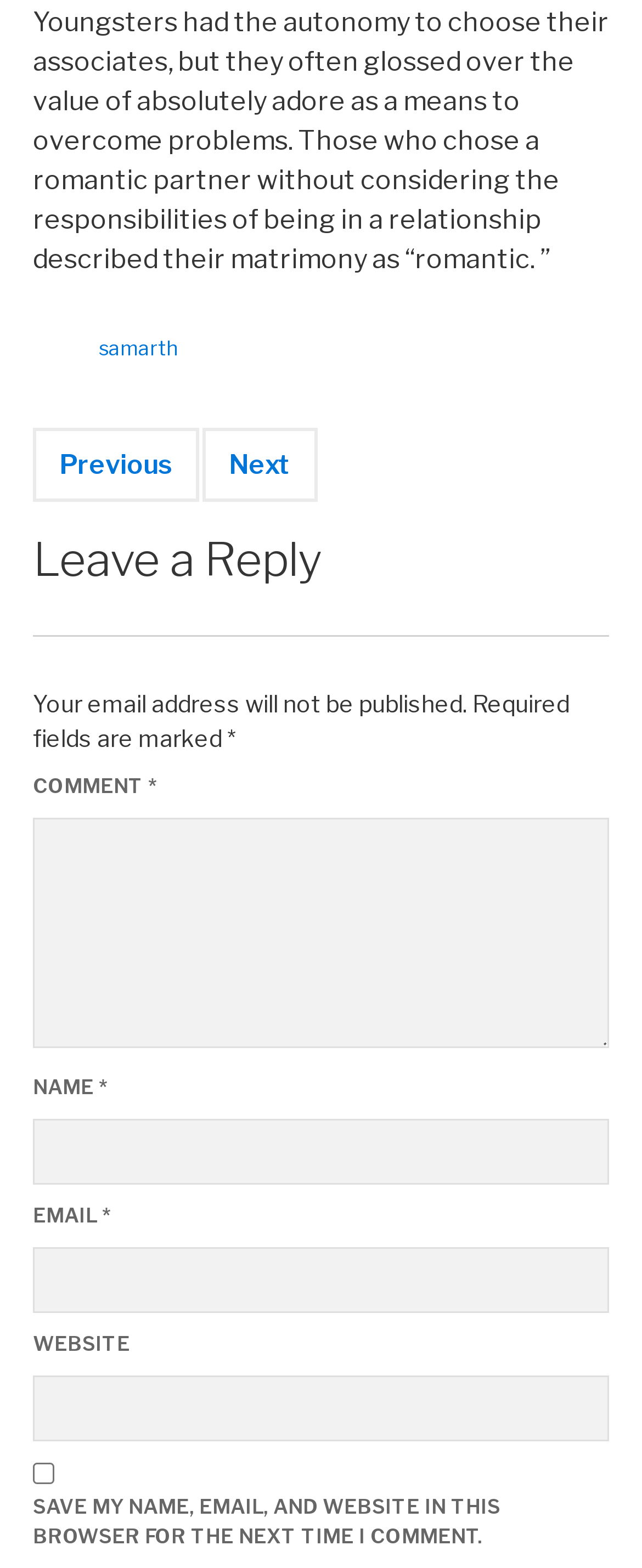Determine the bounding box coordinates for the region that must be clicked to execute the following instruction: "Check the save option".

[0.051, 0.933, 0.085, 0.946]